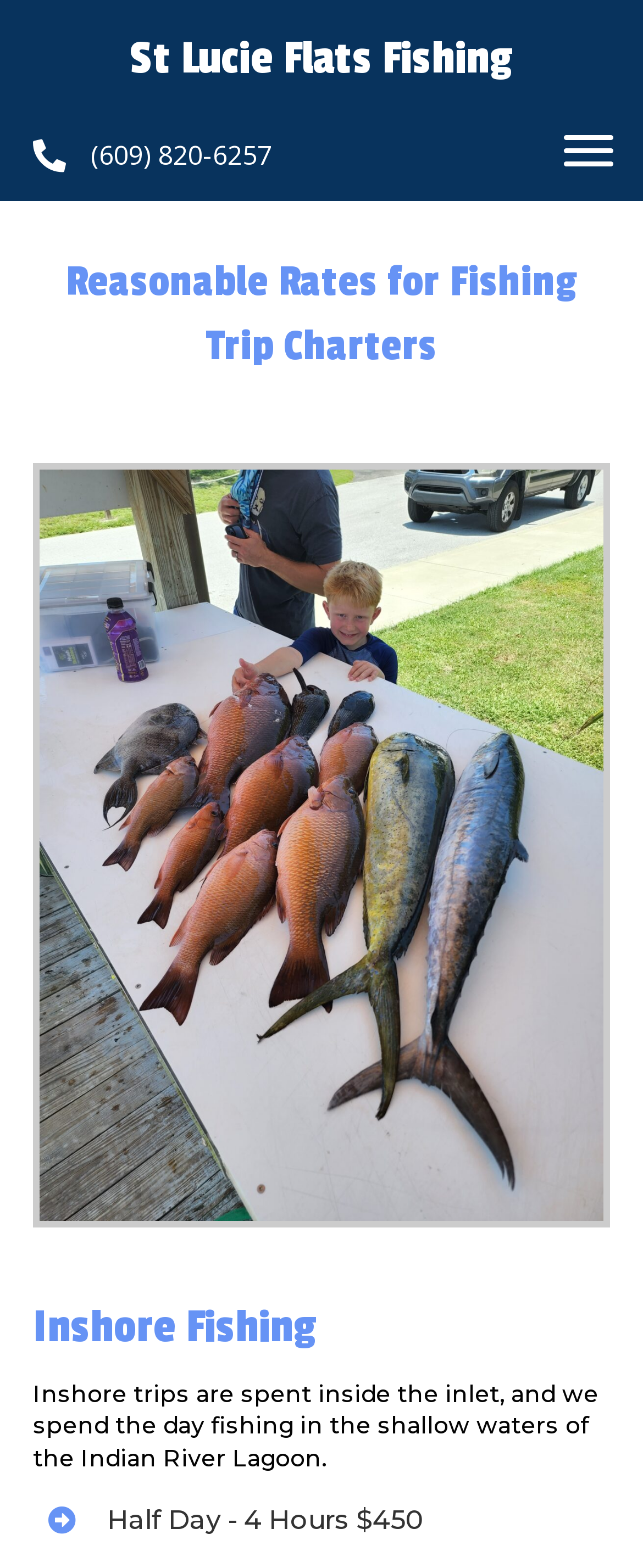What type of fishing is offered?
Refer to the screenshot and deliver a thorough answer to the question presented.

I determined the answer by looking at the heading 'Inshore Fishing' and the description 'Inshore trips are spent inside the inlet, and we spend the day fishing in the shallow waters of the Indian River Lagoon.' which suggests that the website offers inshore fishing services.